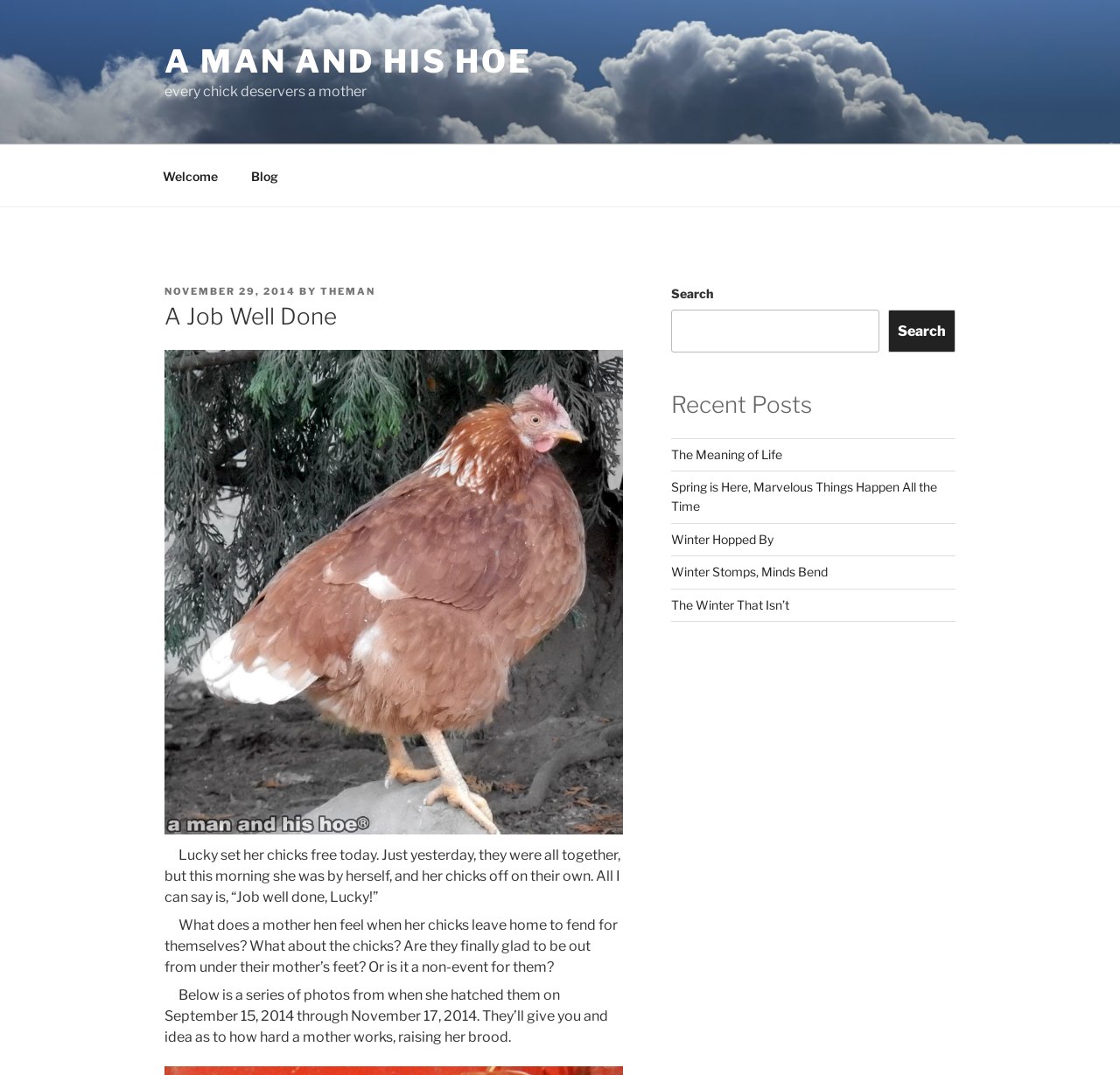Detail the webpage's structure and highlights in your description.

This webpage is about a blog post titled "A Job Well Done" with a focus on a mother hen named Lucky and her chicks. At the top of the page, there is a large image of a spring sky, followed by a link to the blog title and a quote "every chick deserves a mother". 

Below the quote, there is a top menu navigation bar with links to "Welcome" and "Blog". The blog post itself is divided into sections, with a header "A Job Well Done" and a subheading "POSTED ON NOVEMBER 29, 2014 BY THEMAN". 

The main content of the blog post is a series of paragraphs describing Lucky's experience of setting her chicks free. There is also an image of Lucky and her chicks, as well as a series of photos documenting their growth from September 15 to November 17, 2014. 

To the right of the main content, there is a sidebar with a search bar, a heading "Recent Posts", and a list of links to other blog posts, including "The Meaning of Life", "Spring is Here, Marvelous Things Happen All the Time", "Winter Hopped By", "Winter Stomps, Minds Bend", and "The Winter That Isn’t".